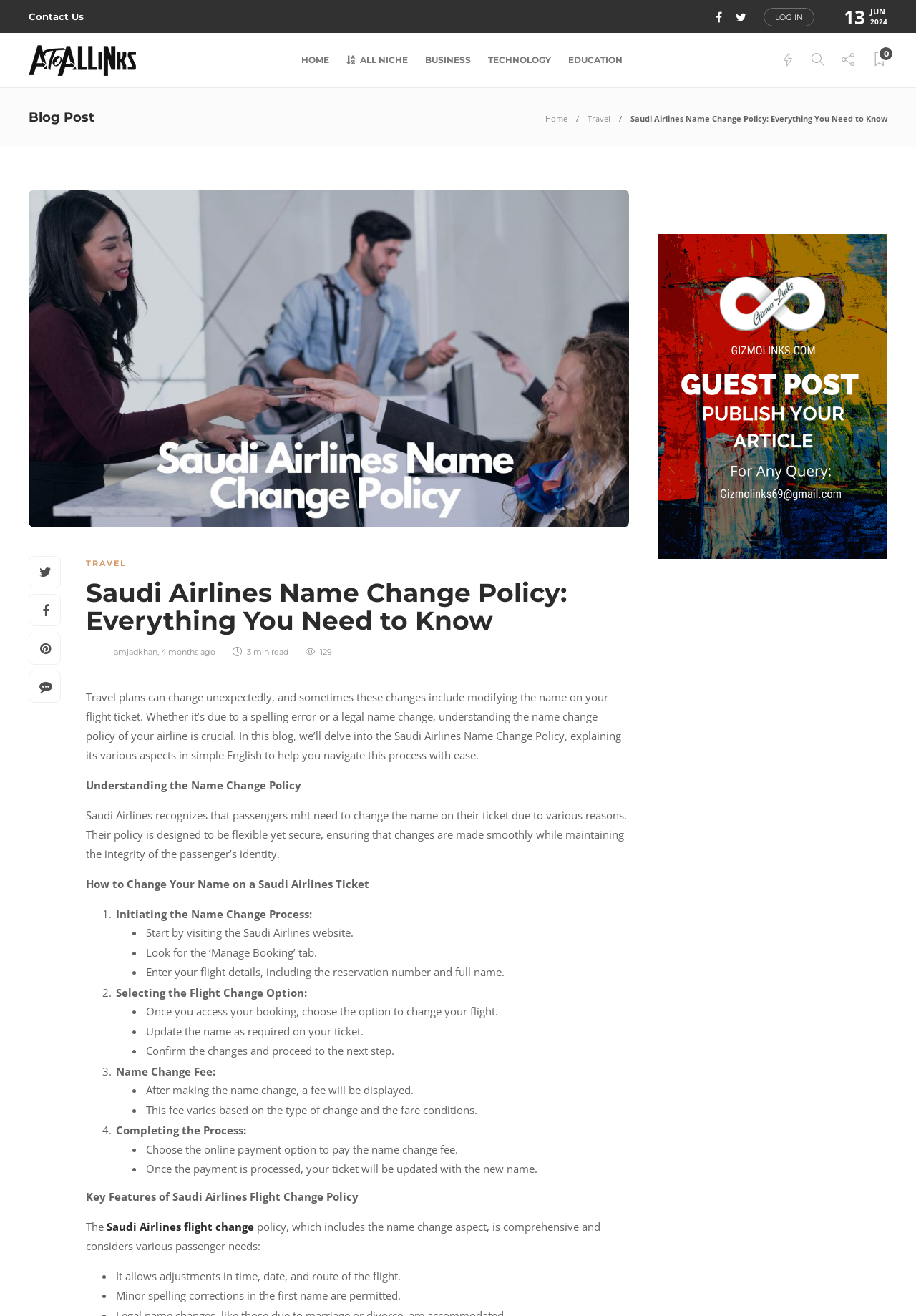Give a detailed account of the webpage's layout and content.

This webpage is about Saudi Airlines' name change policy, providing detailed information on how to modify the name on a flight ticket. At the top, there is a navigation bar with links to "Contact Us", "LOG IN", and a date display showing "JUN 2024". Below this, there is a logo of "AtoAllinks" with a link to the homepage.

The main content of the webpage is divided into sections. The first section is a heading "Blog Post" followed by a link to "Home" and "Travel". The title of the blog post "Saudi Airlines Name Change Policy: Everything You Need to Know" is displayed prominently, accompanied by an image.

The article begins with an introduction explaining the importance of understanding the name change policy of an airline, especially in cases of spelling errors or legal name changes. The text is divided into sections with headings, including "Understanding the Name Change Policy", "How to Change Your Name on a Saudi Airlines Ticket", and "Key Features of Saudi Airlines Flight Change Policy".

The "How to Change Your Name on a Saudi Airlines Ticket" section is further divided into four steps, each with a numbered list marker and detailed instructions on how to initiate the name change process, select the flight change option, pay the name change fee, and complete the process. Each step has bullet points explaining the specific actions to take.

Throughout the article, there are links to related topics, such as "Saudi Airlines flight change", and a display of the number of reads and the time it takes to read the article. At the bottom, there is a link to the author "amjadkhan" and the date the article was published, "4 months ago".